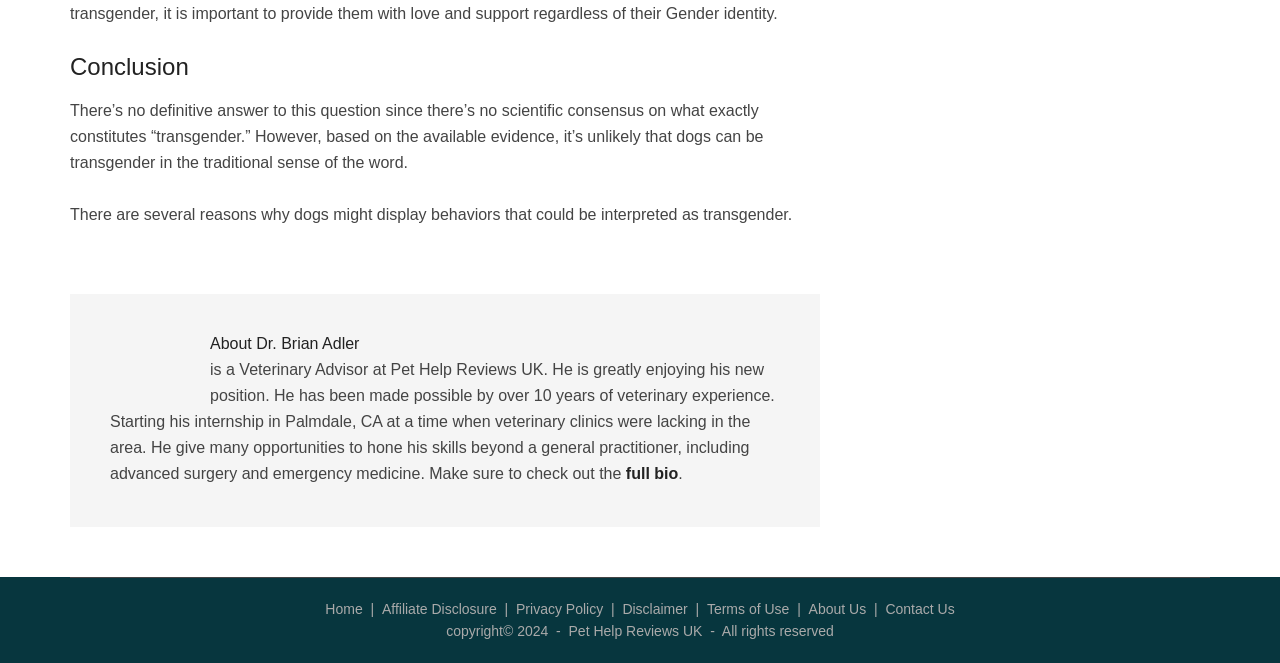Determine the bounding box coordinates of the clickable element necessary to fulfill the instruction: "view the full bio of Dr. Brian Adler". Provide the coordinates as four float numbers within the 0 to 1 range, i.e., [left, top, right, bottom].

[0.489, 0.701, 0.53, 0.727]